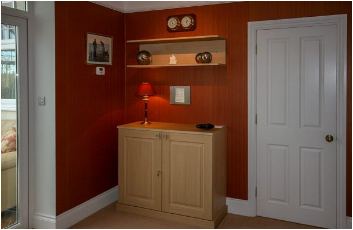What is the purpose of the red lamp?
Answer with a single word or phrase by referring to the visual content.

add warmth and illumination